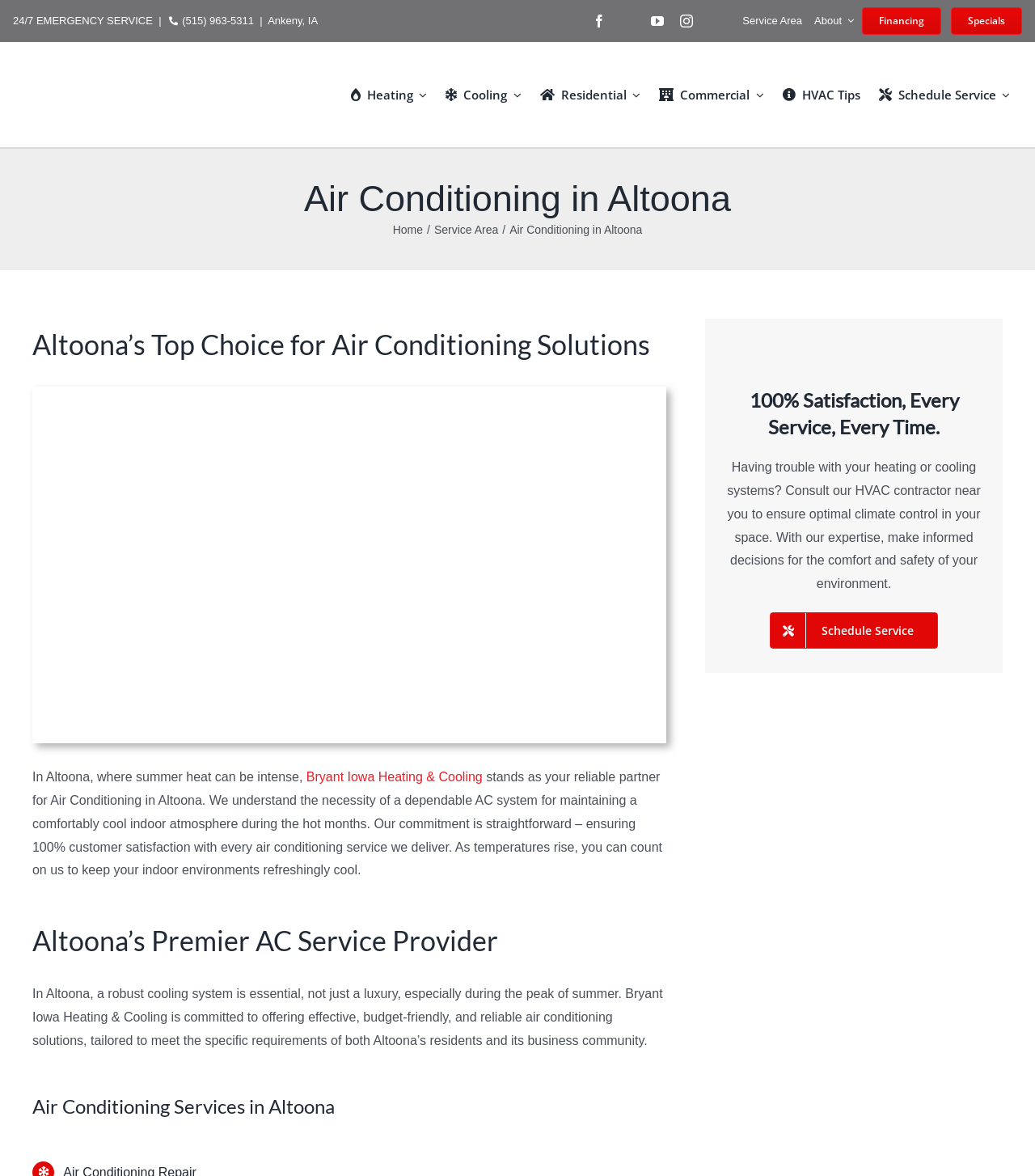What is the purpose of the company?
Give a one-word or short phrase answer based on the image.

To provide air conditioning services